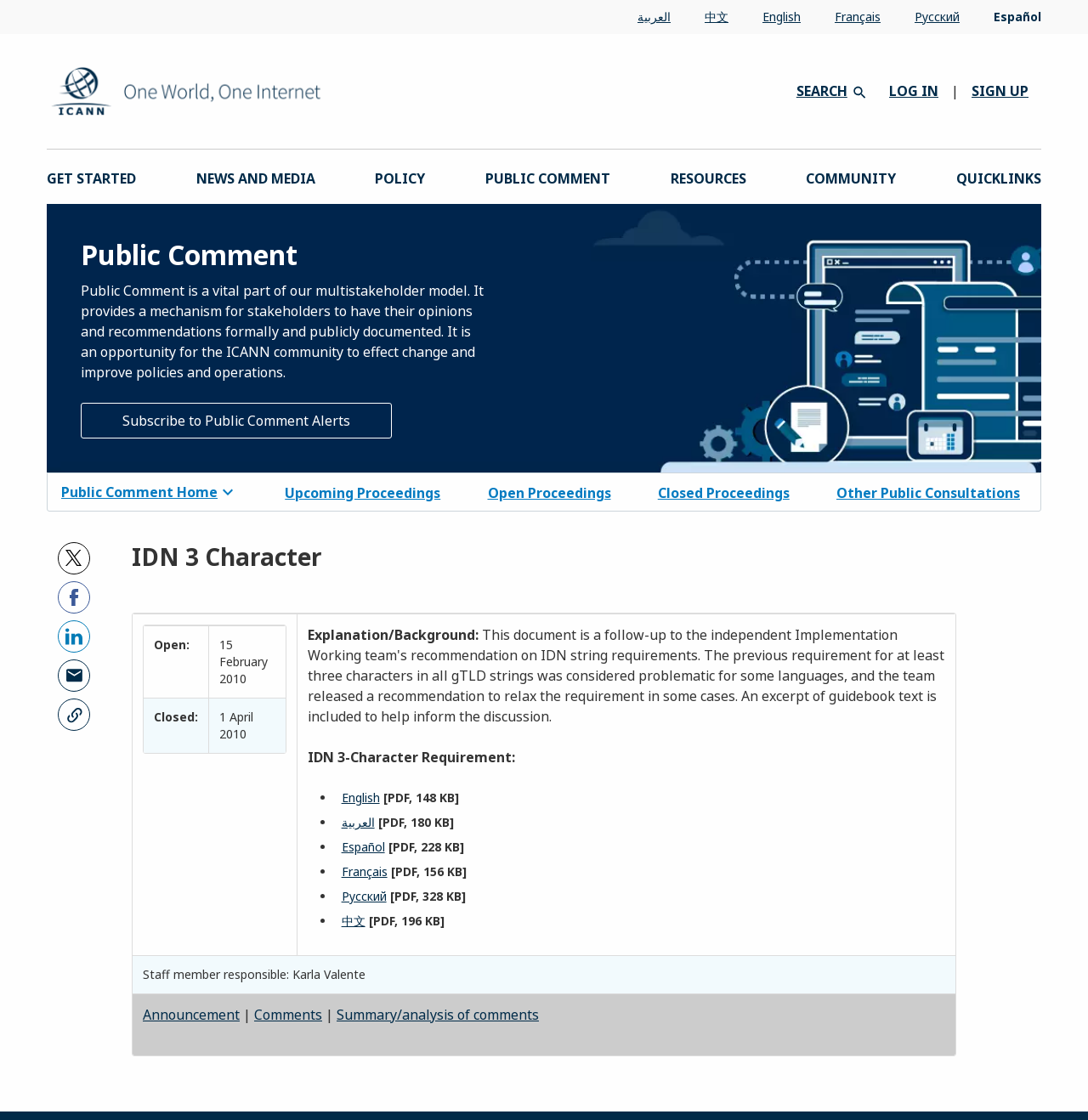Pinpoint the bounding box coordinates of the clickable area necessary to execute the following instruction: "View IDN 3-Character Requirement in English". The coordinates should be given as four float numbers between 0 and 1, namely [left, top, right, bottom].

[0.314, 0.241, 0.349, 0.256]